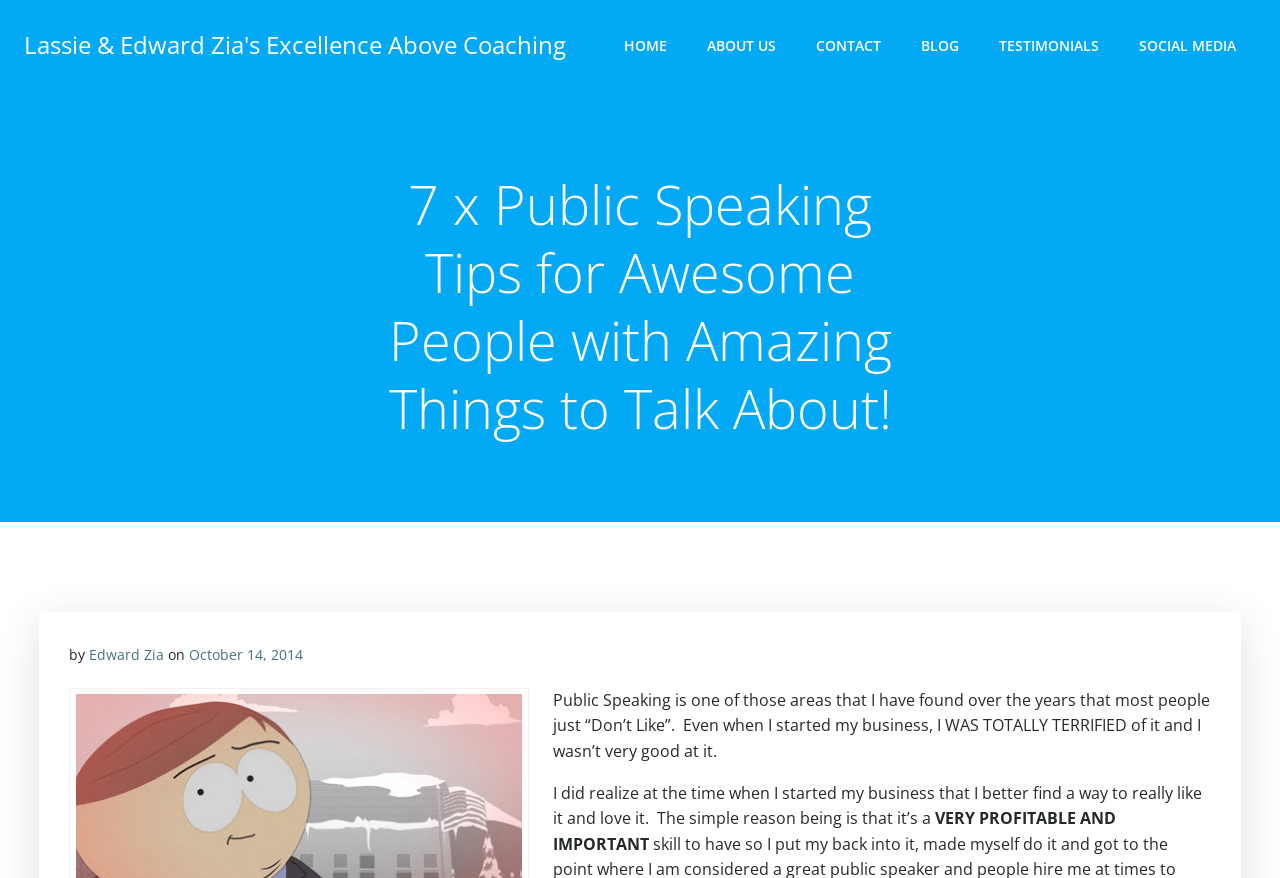Can you determine the bounding box coordinates of the area that needs to be clicked to fulfill the following instruction: "check testimonials"?

[0.78, 0.039, 0.859, 0.063]